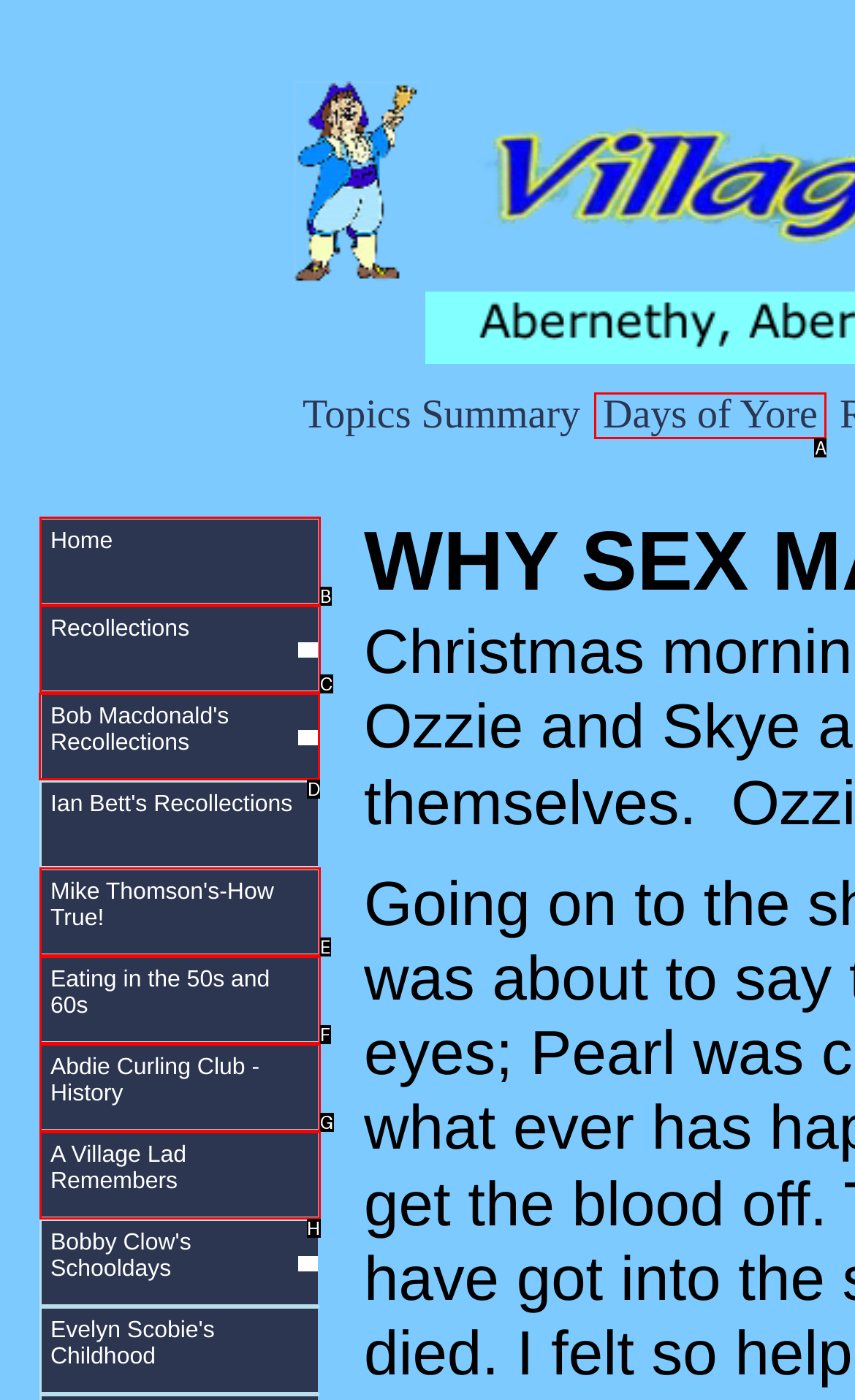Choose the letter of the element that should be clicked to complete the task: read Bob Macdonald's recollections
Answer with the letter from the possible choices.

D